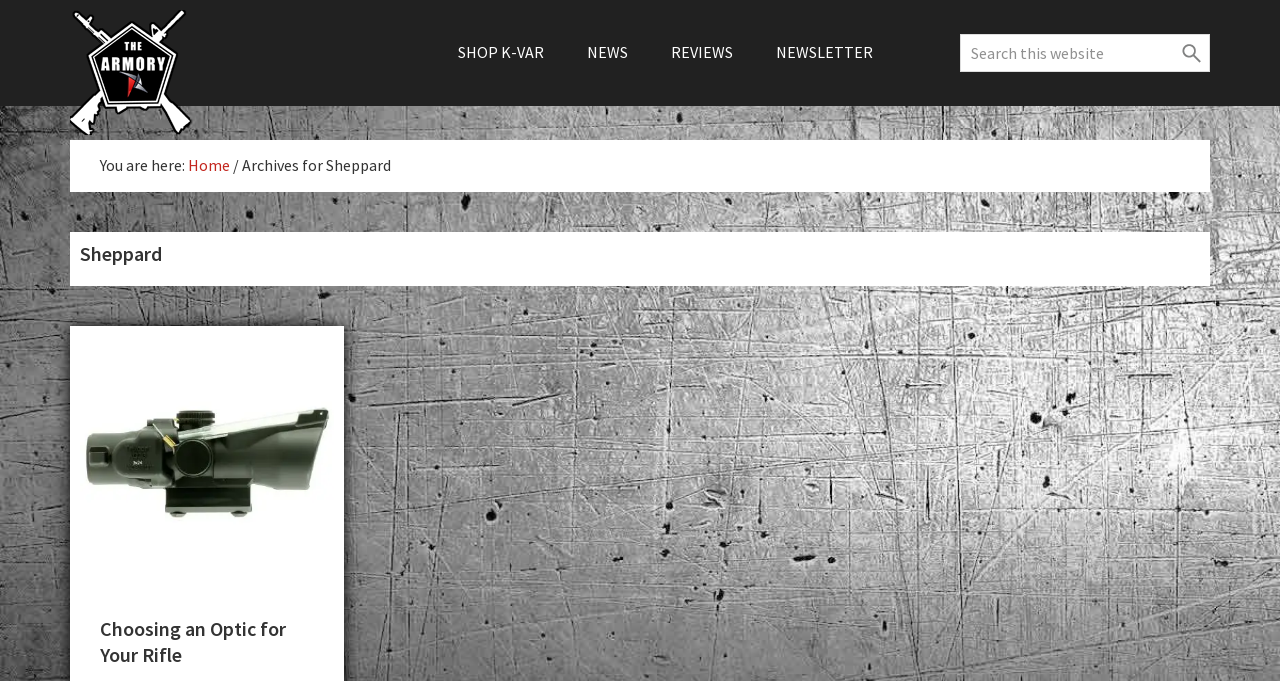Use one word or a short phrase to answer the question provided: 
What is the name of the website?

The K-Var Armory